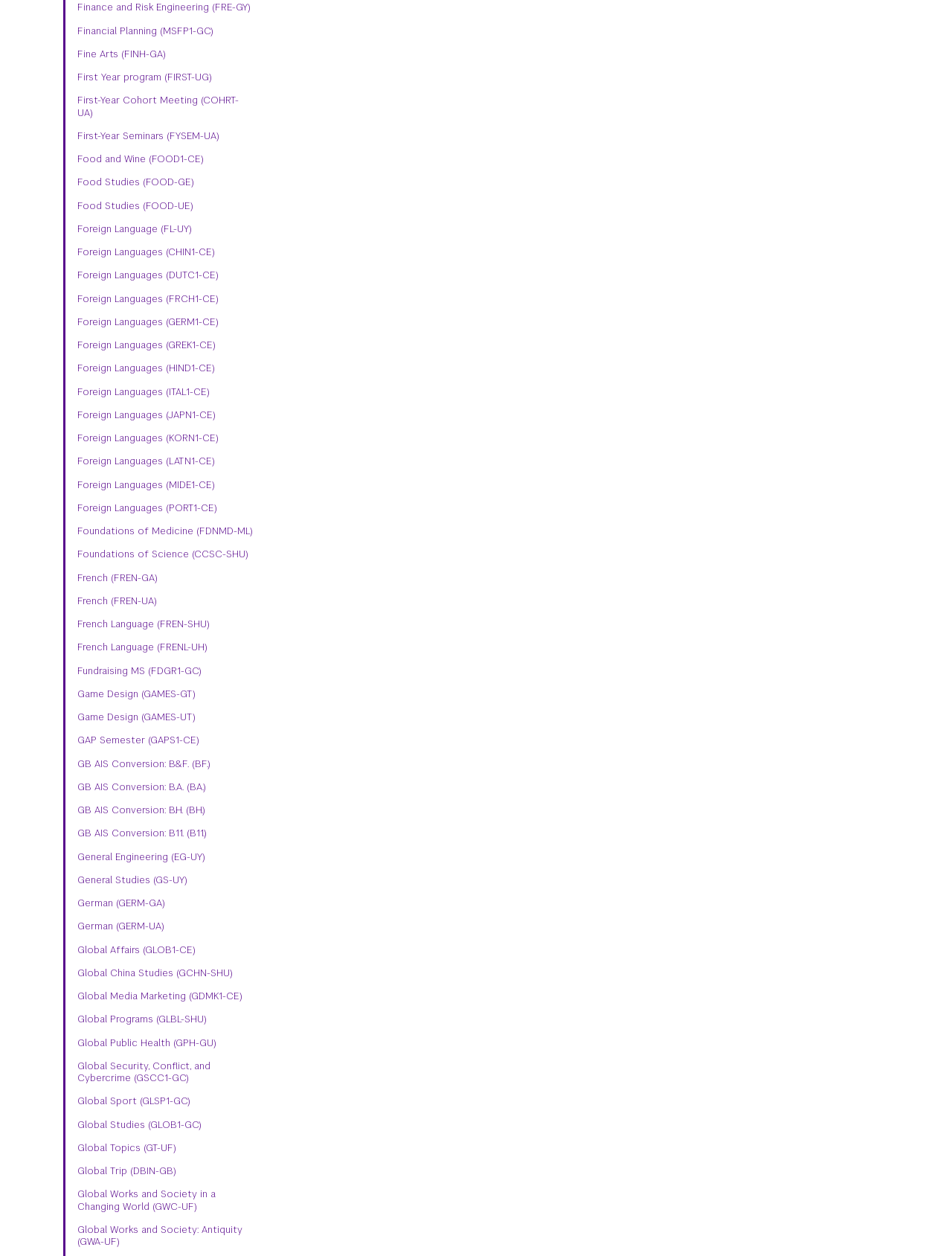Determine the bounding box for the UI element as described: "Foundations of Medicine (FDNMD-​ML)". The coordinates should be represented as four float numbers between 0 and 1, formatted as [left, top, right, bottom].

[0.081, 0.418, 0.266, 0.428]